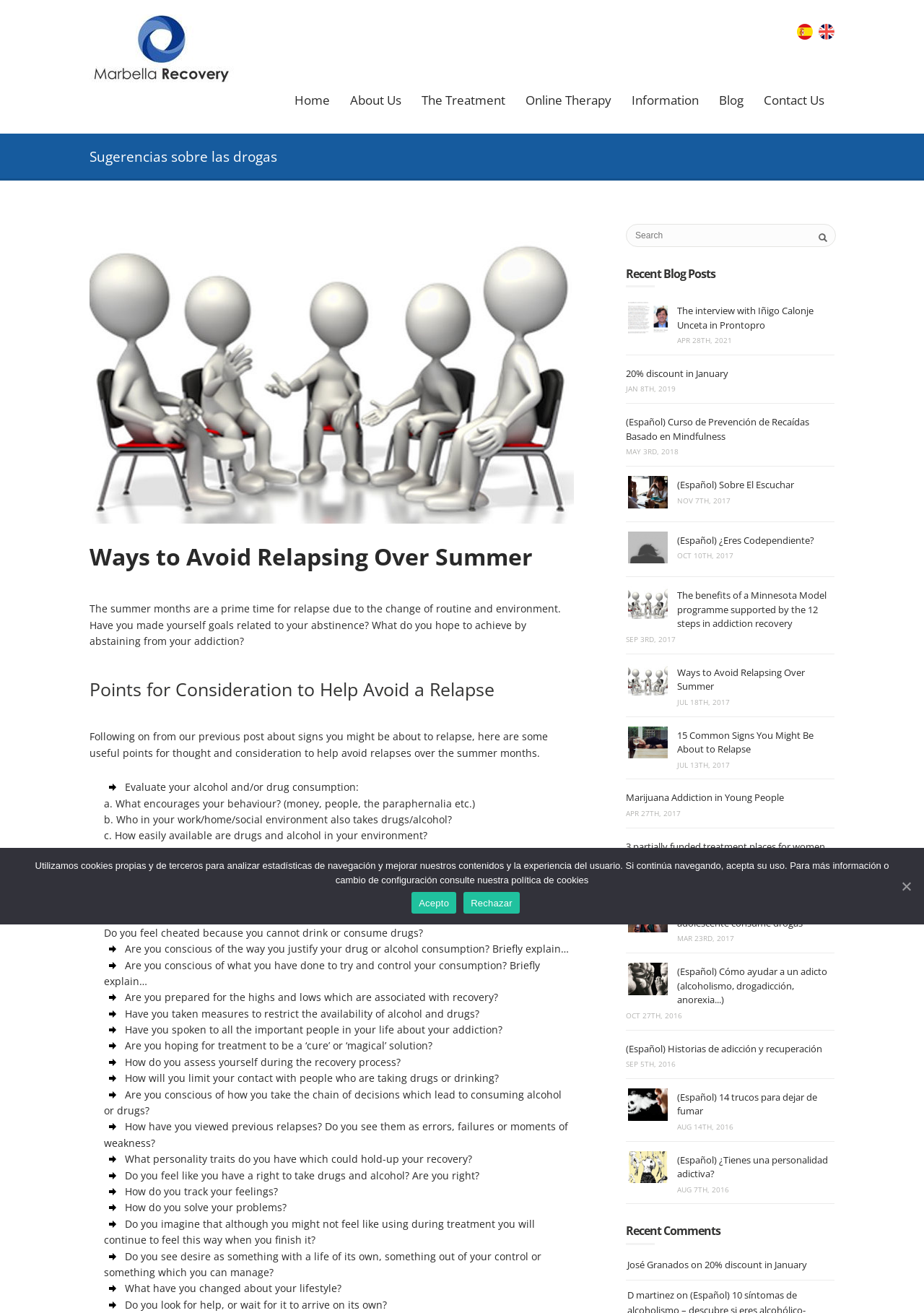Please identify the bounding box coordinates of the element's region that needs to be clicked to fulfill the following instruction: "Search for something". The bounding box coordinates should consist of four float numbers between 0 and 1, i.e., [left, top, right, bottom].

[0.677, 0.17, 0.903, 0.188]